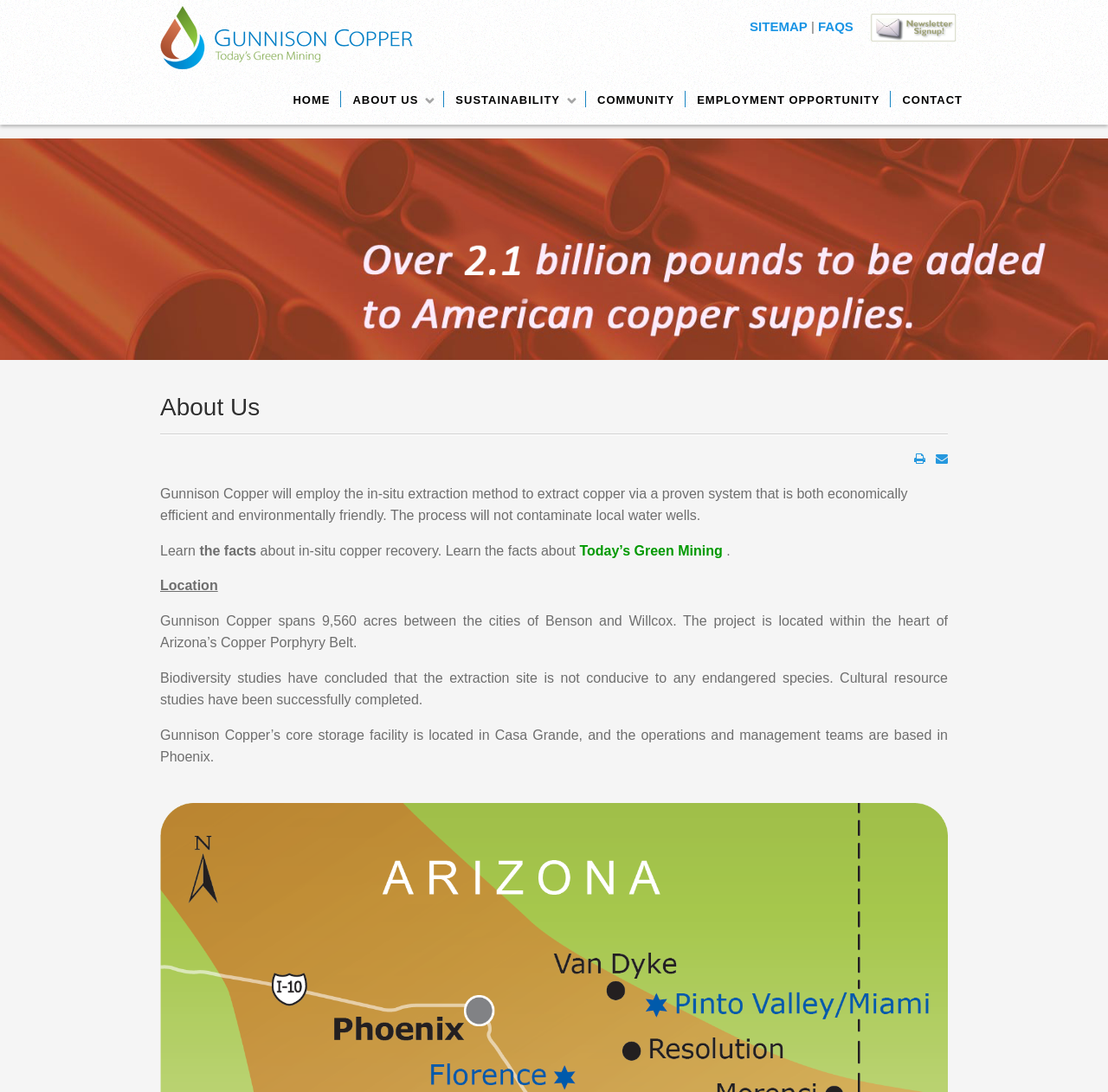Where is Gunnison Copper's core storage facility located?
Please use the image to provide an in-depth answer to the question.

The webpage states that Gunnison Copper's core storage facility is located in Casa Grande, and the operations and management teams are based in Phoenix.